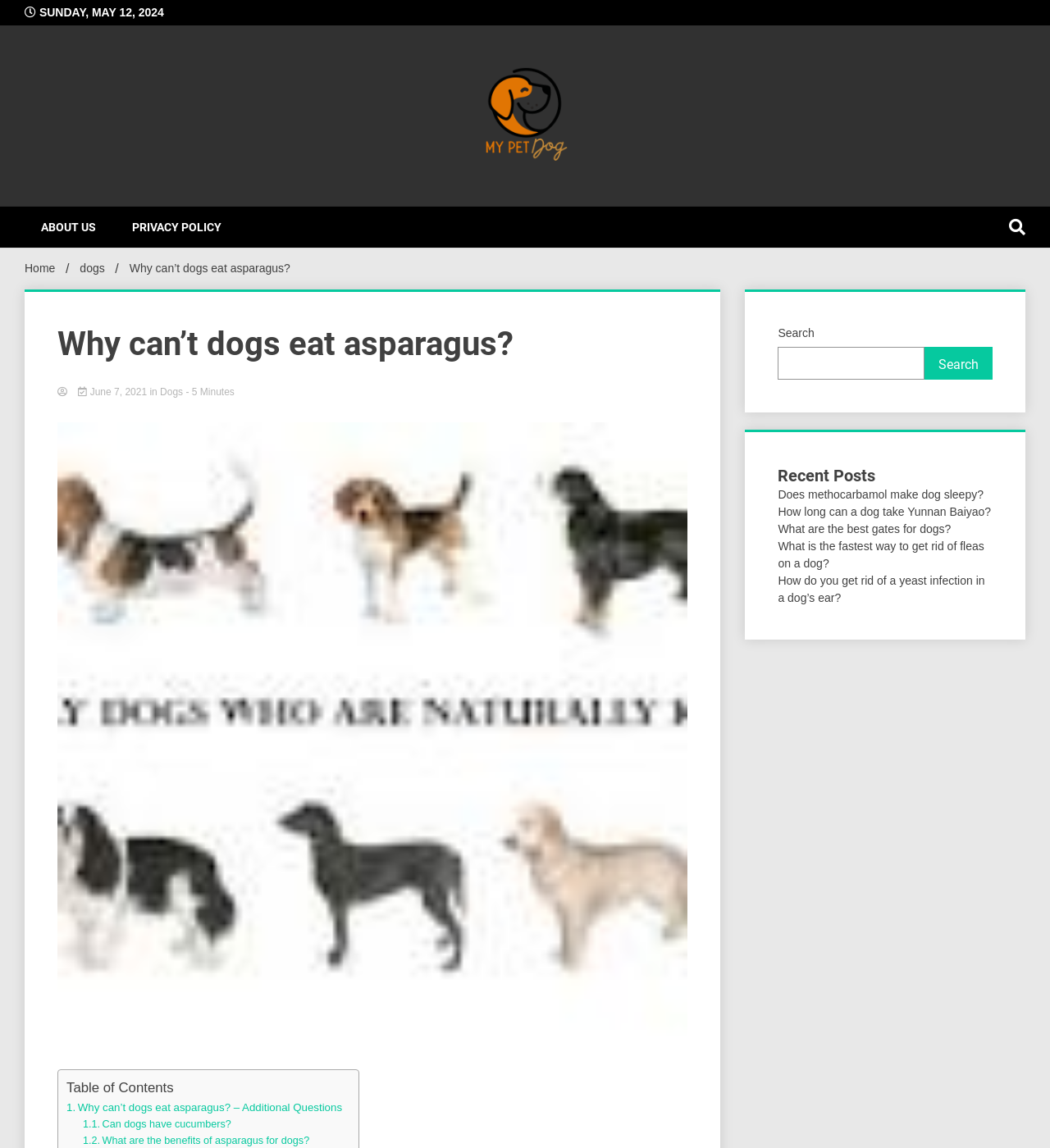Ascertain the bounding box coordinates for the UI element detailed here: "My Pet Dog". The coordinates should be provided as [left, top, right, bottom] with each value being a float between 0 and 1.

[0.455, 0.149, 0.921, 0.246]